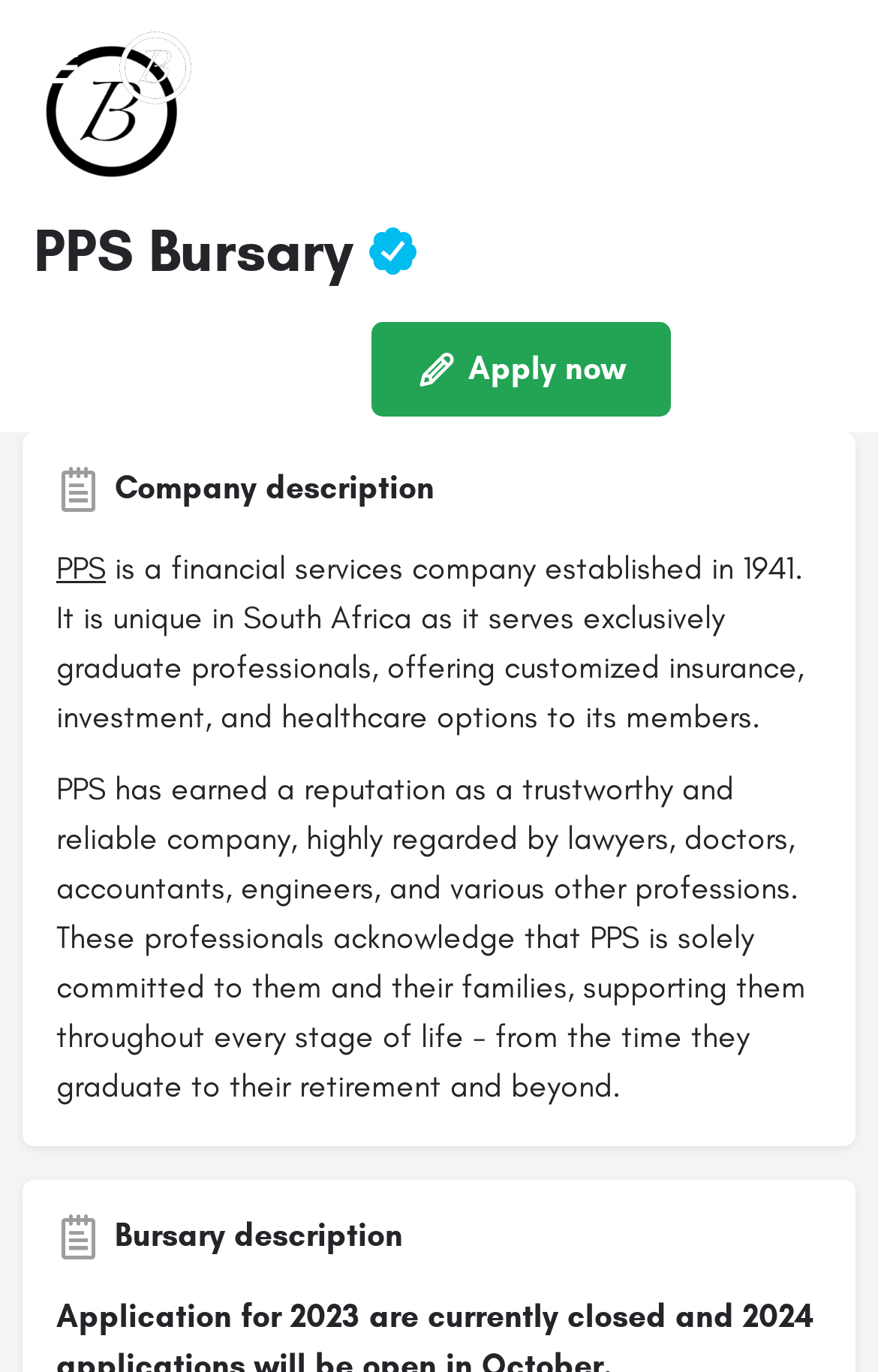Articulate a detailed summary of the webpage's content and design.

The webpage is about the PPS Bursary, providing essential information about the program. At the top left corner, there is a mobile menu icon, followed by the site logo. On the top right corner, there are three links: a mobile sign-in button, a header mobile search trigger, and a listing logo.

Below the listing logo, there is a heading that reads "PPS Bursary Verified listing" with a verified listing image next to it. Underneath, there are two lines of text: "Application closing date" and "Not Specified". An "Apply now" button is located to the right of these lines.

On the left side of the page, there are two links: "Details" and a share icon. Next to the share icon, there is a link to the company's website. 

The main content of the page is divided into two sections. The first section is headed "Company description" and provides information about PPS, a financial services company established in 1941. The text describes the company's unique features and its reputation among professionals.

The second section is headed "Bursary description" and is located below the company description. However, the specific details of the bursary are not provided in the given accessibility tree.